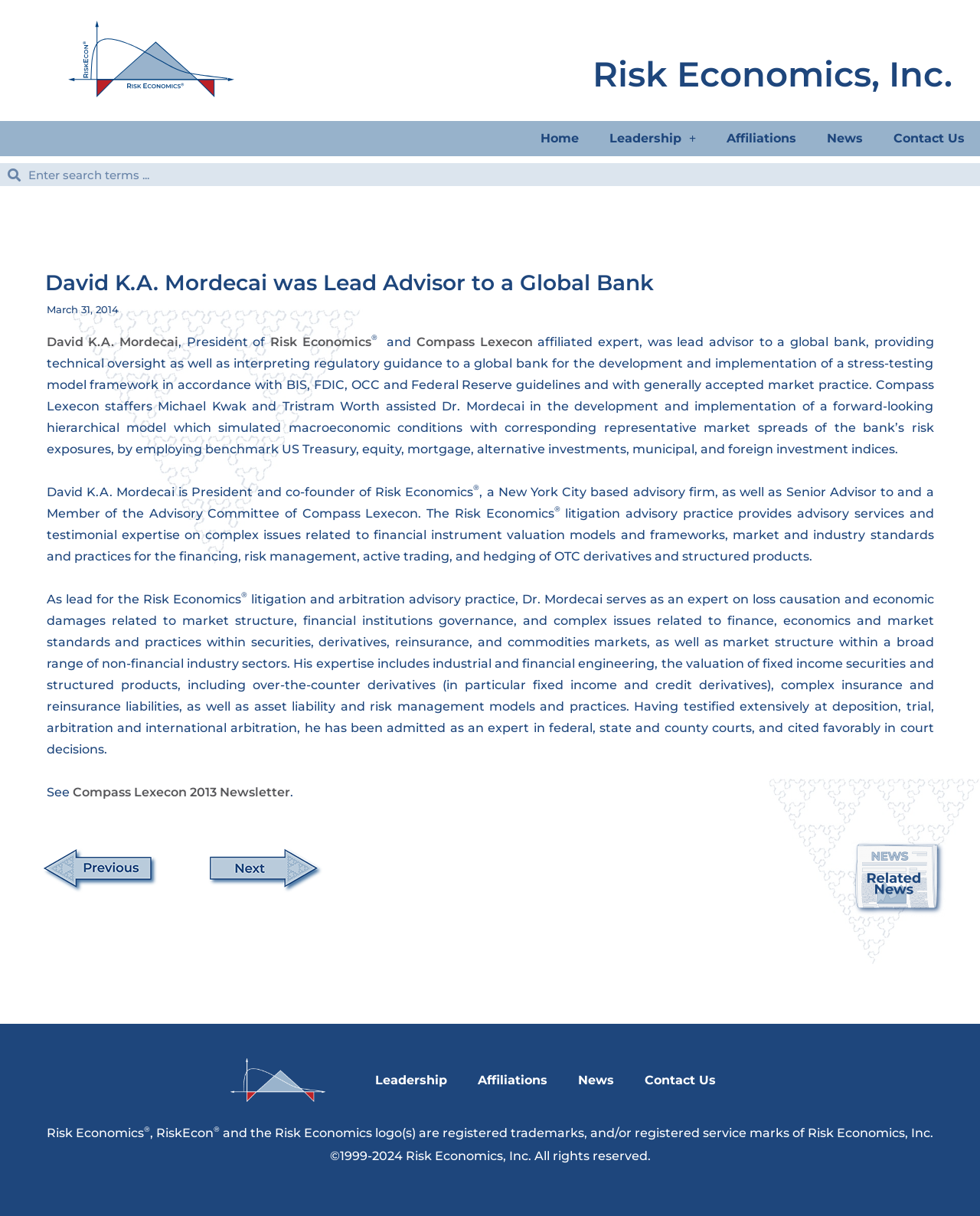Who is the president of Risk Economics?
With the help of the image, please provide a detailed response to the question.

I found the answer by reading the article on the webpage, which mentions that 'David K.A. Mordecai is President and co-founder of Risk Economics'.